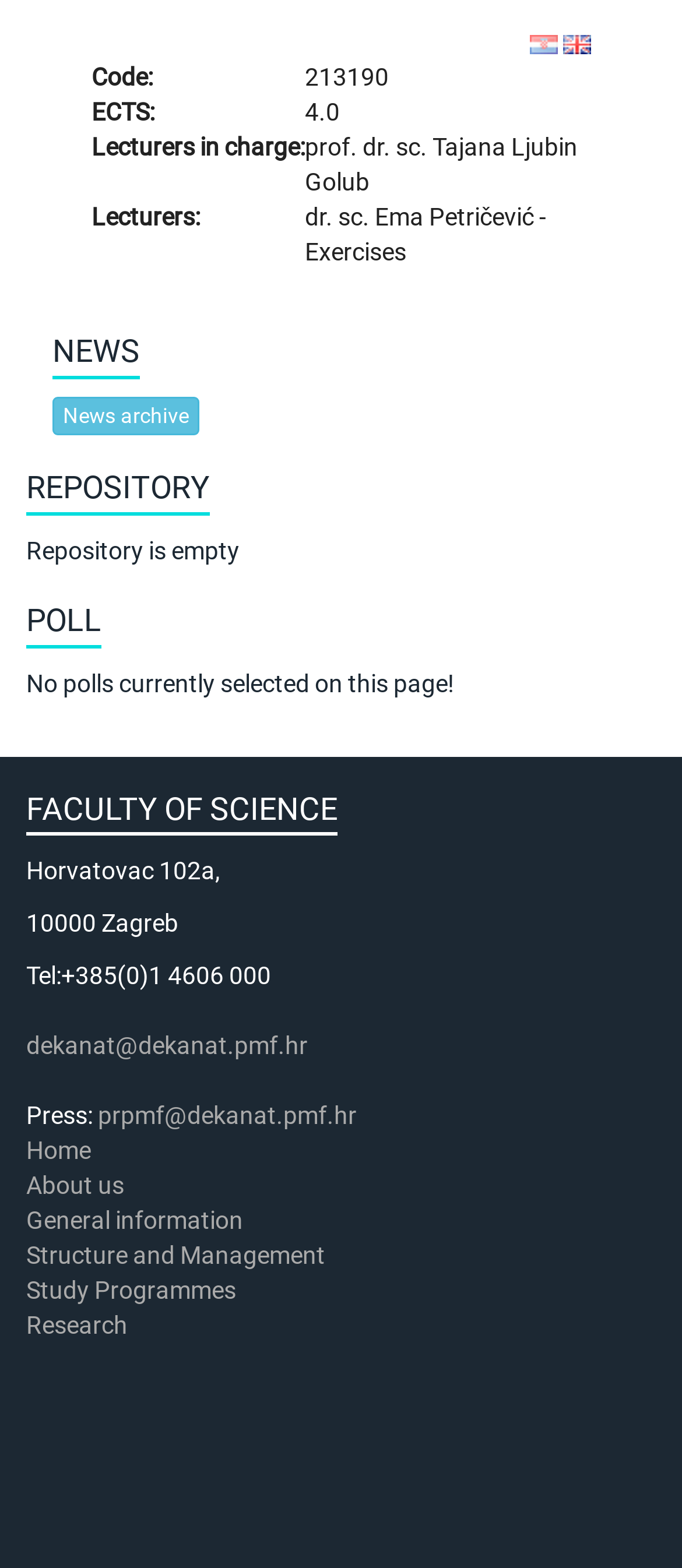Locate the bounding box coordinates of the clickable region necessary to complete the following instruction: "View lecturer information for 'Tajana Ljubin Golub'". Provide the coordinates in the format of four float numbers between 0 and 1, i.e., [left, top, right, bottom].

[0.447, 0.085, 0.847, 0.125]